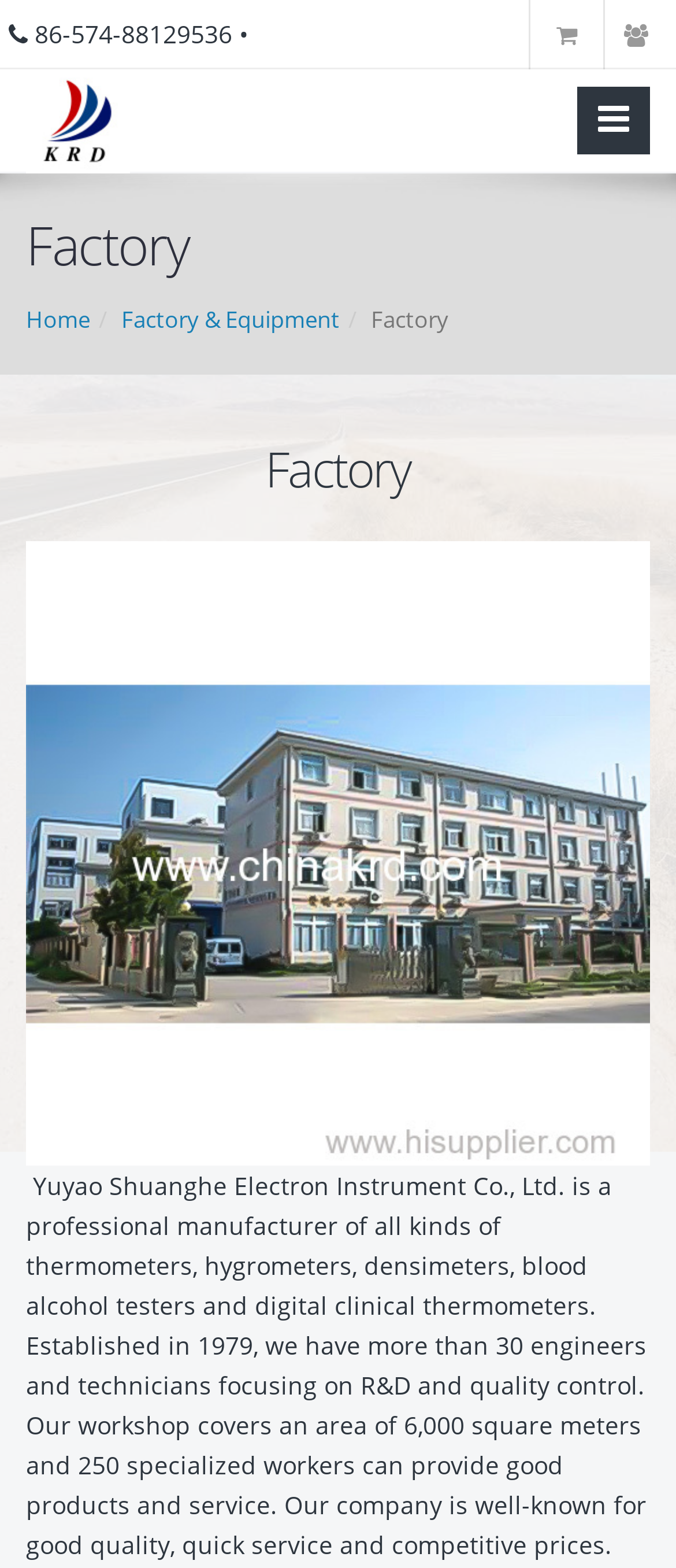From the details in the image, provide a thorough response to the question: What is the image description below the heading 'Factory'?

I found the image description by looking at the image element with the OCR text 'China digital thermometers Manufacturer' below the heading 'Factory' at the top of the webpage, which is likely a product or service image.